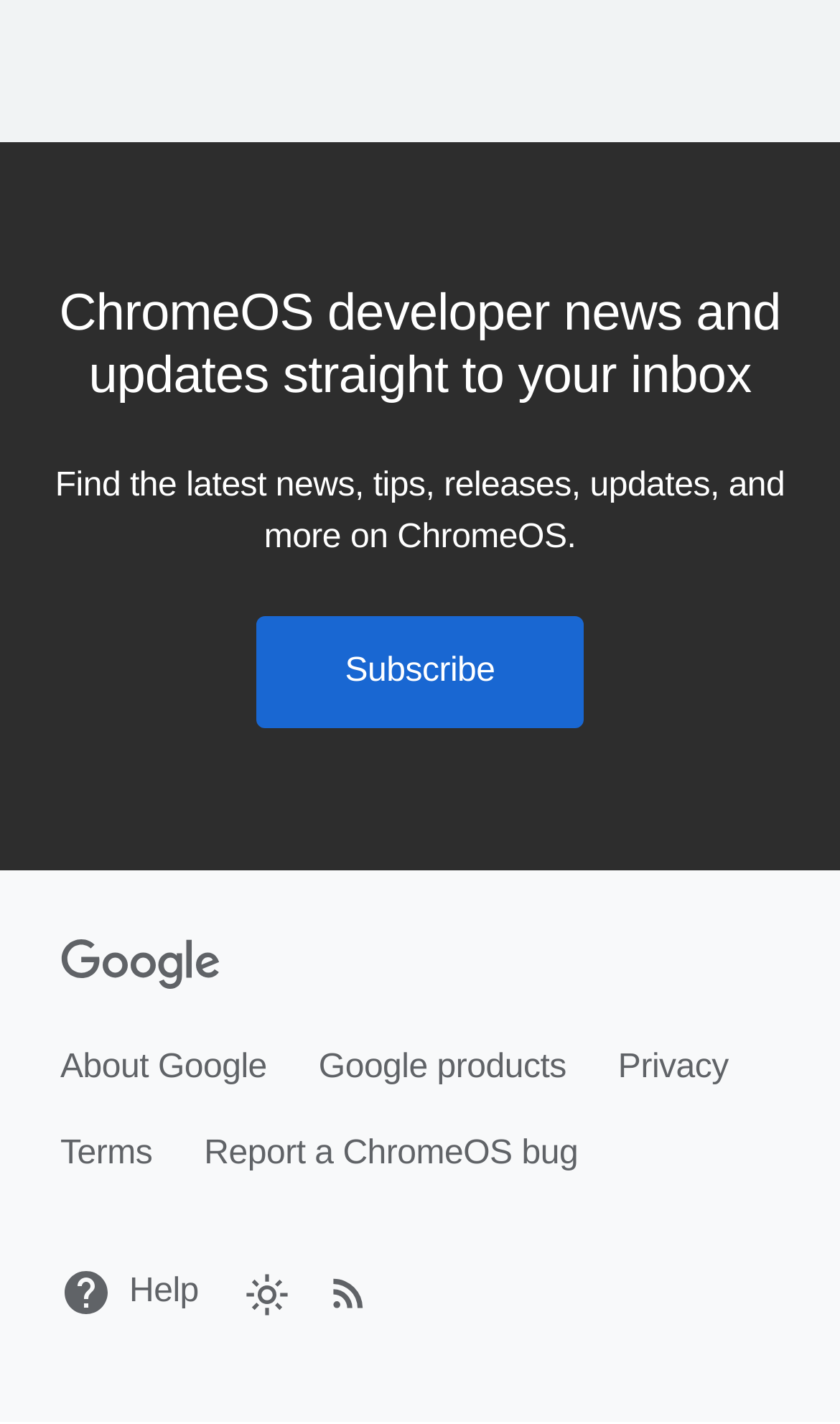What is the topic of the latest news?
Based on the image, answer the question in a detailed manner.

The heading 'ChromeOS developer news and updates straight to your inbox' suggests that the latest news is related to ChromeOS.